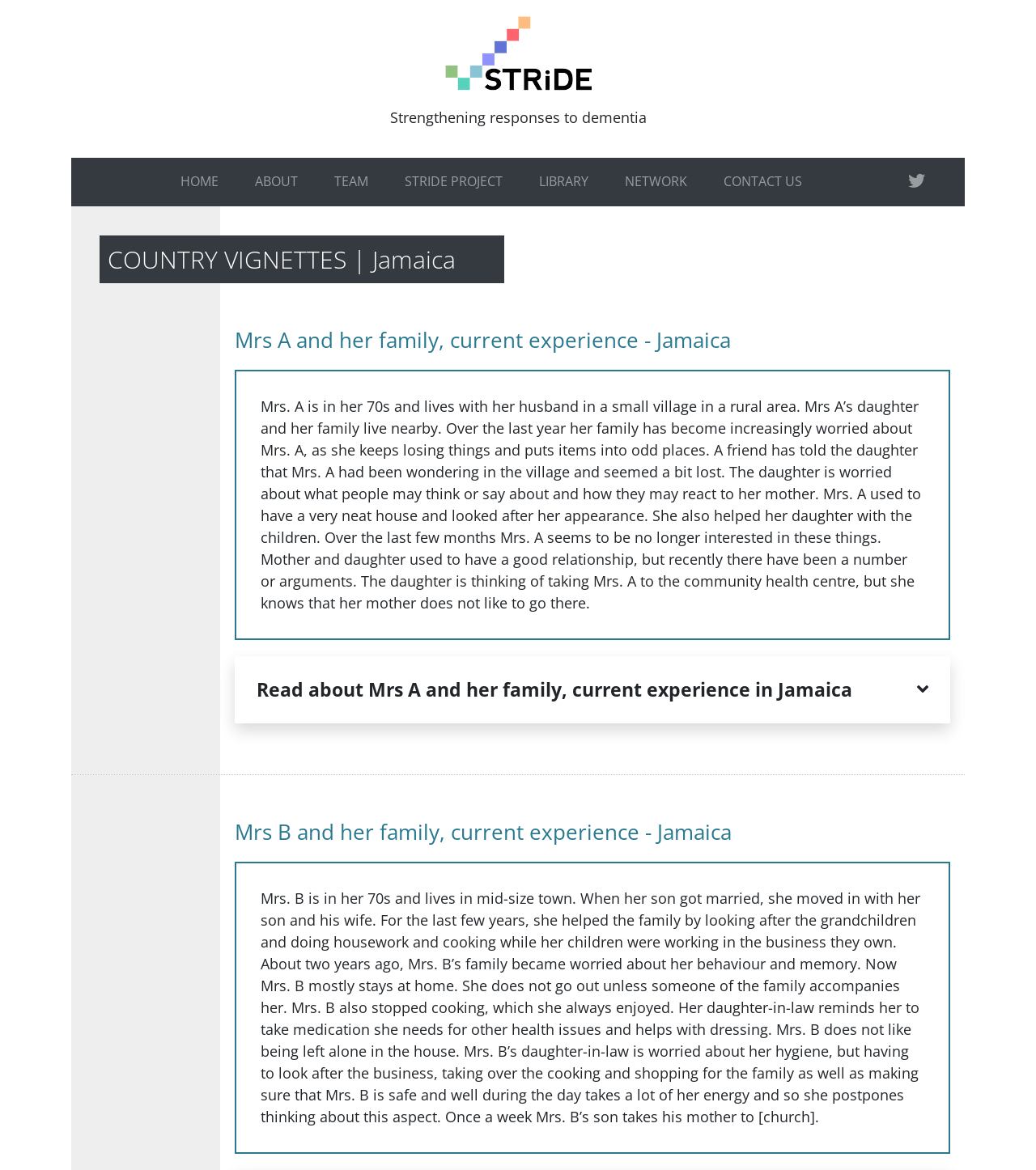Identify the bounding box coordinates of the clickable region necessary to fulfill the following instruction: "View Mrs B and her family, current experience - Jamaica". The bounding box coordinates should be four float numbers between 0 and 1, i.e., [left, top, right, bottom].

[0.227, 0.7, 0.917, 0.723]